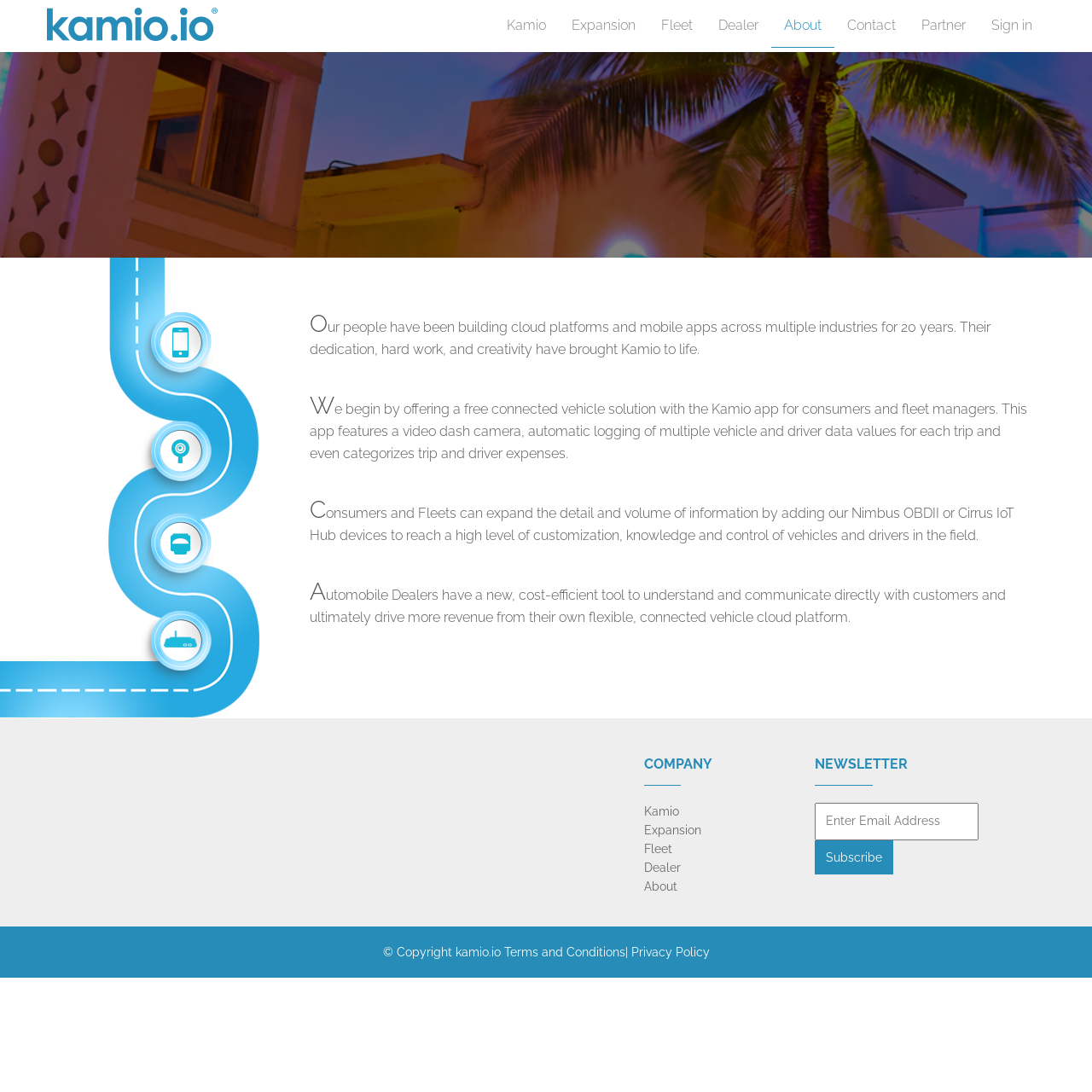Find the bounding box of the web element that fits this description: "Fleet".

[0.594, 0.004, 0.646, 0.044]